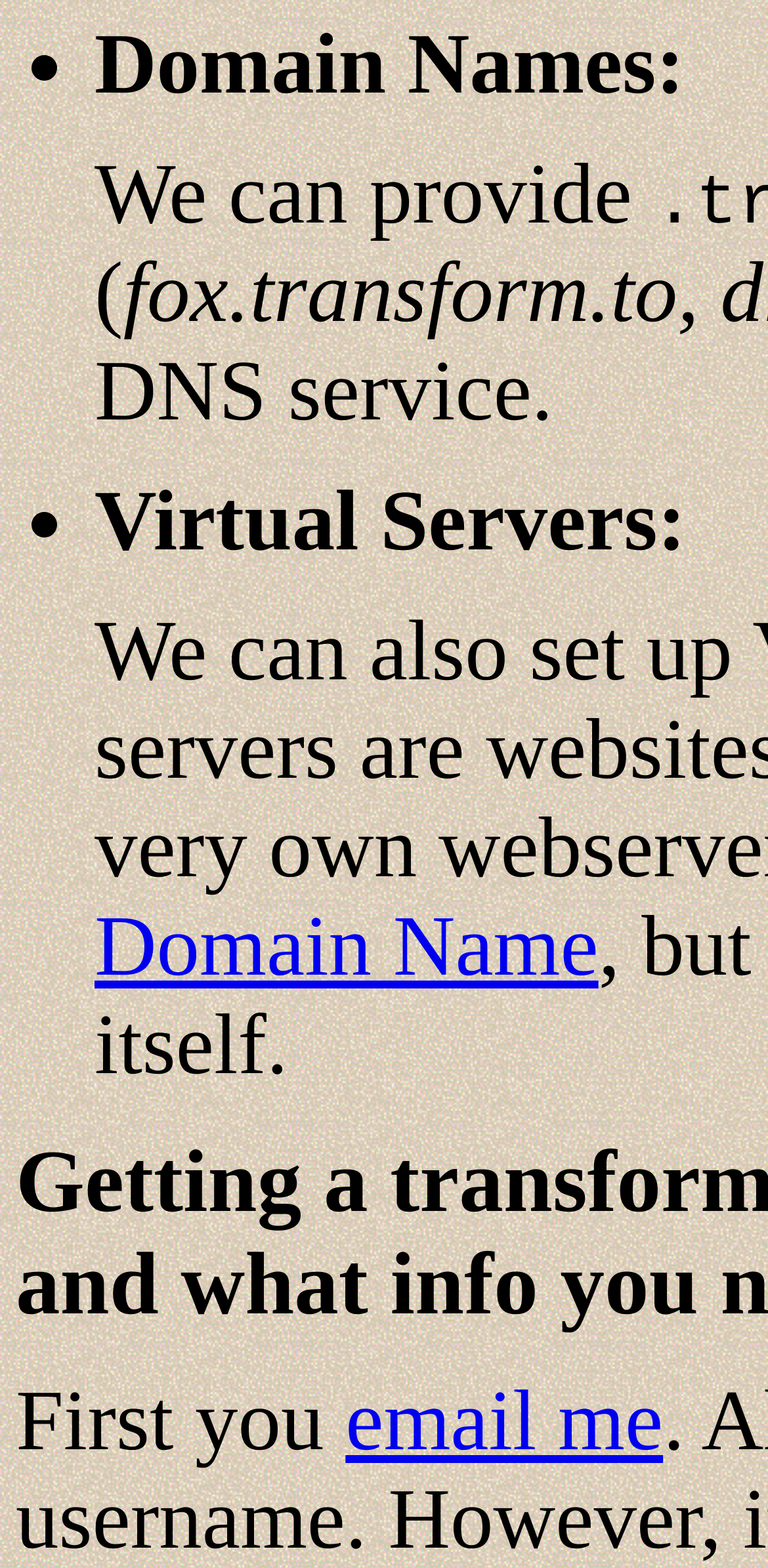What is the action required for domain name?
Based on the screenshot, respond with a single word or phrase.

Email me